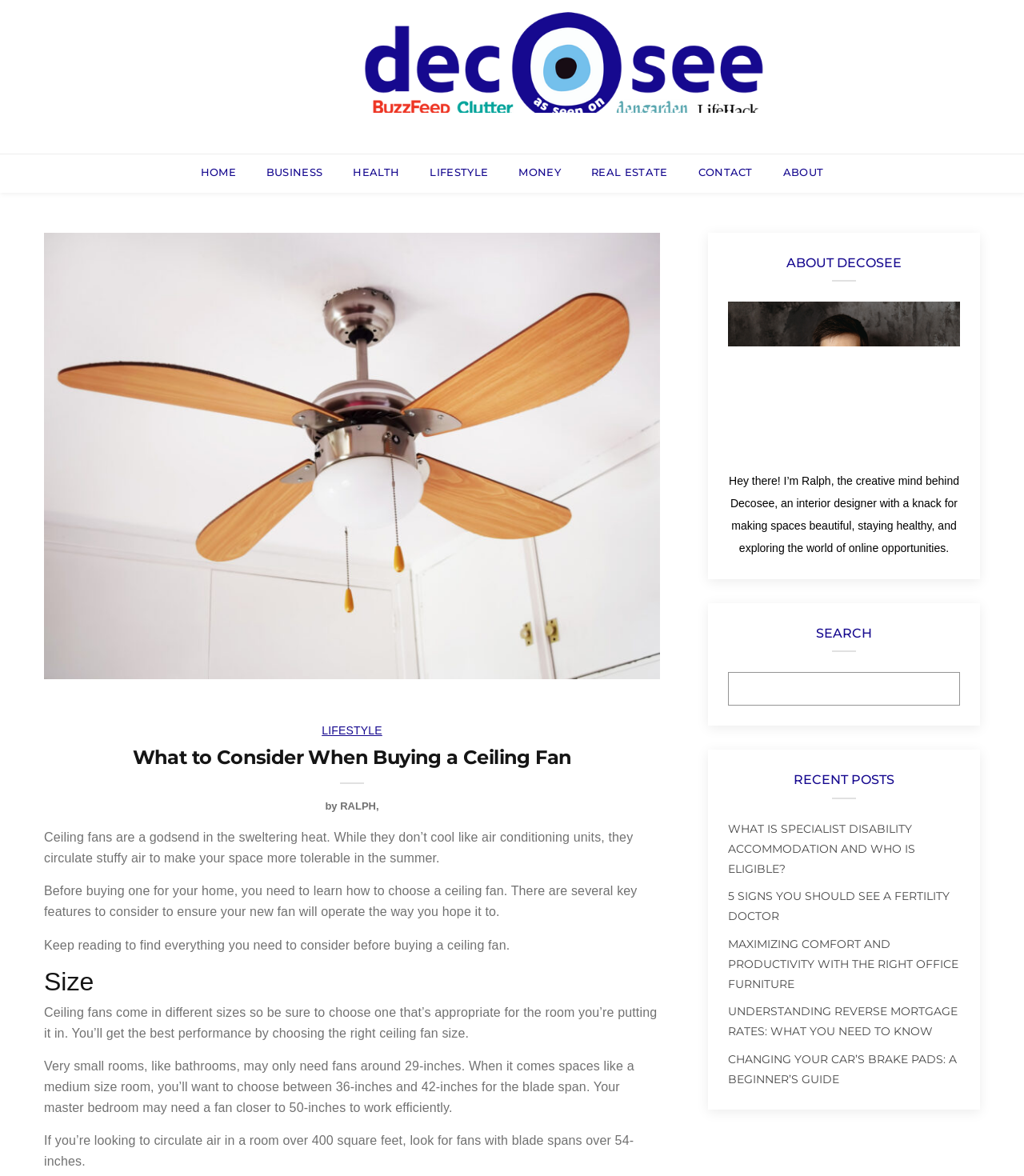Please give a concise answer to this question using a single word or phrase: 
What is the author of this article?

RALPH